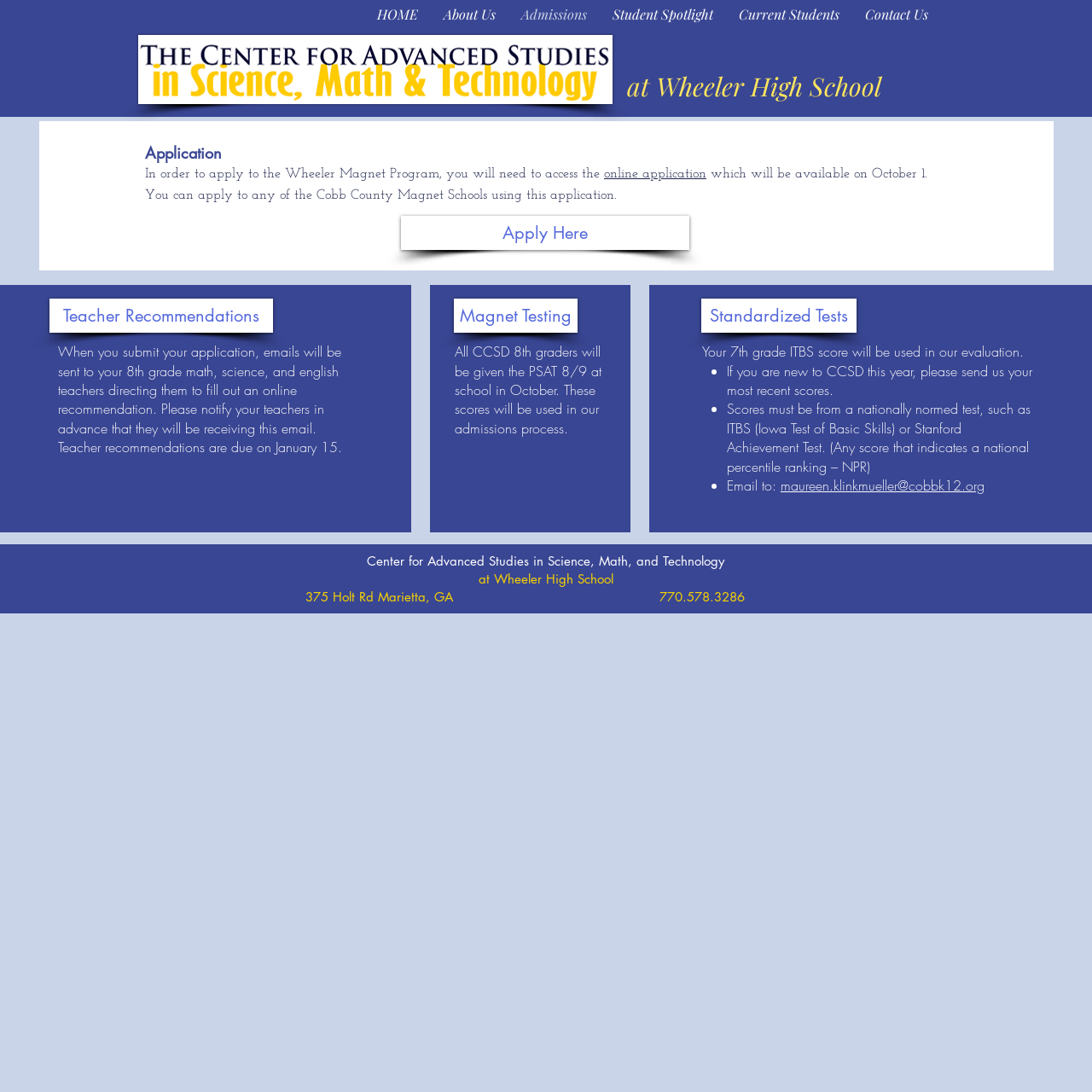Please give a short response to the question using one word or a phrase:
Where is the Center for Advanced Studies located?

375 Holt Rd Marietta, GA